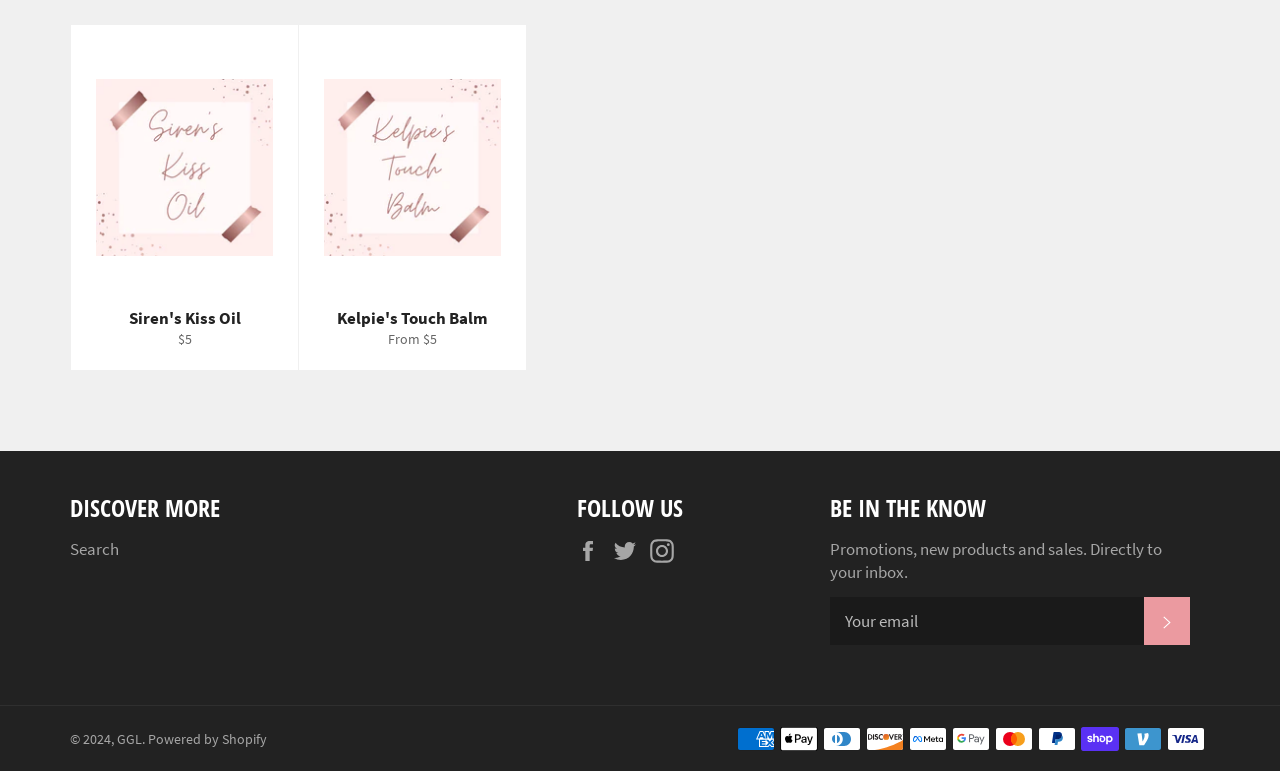Bounding box coordinates are specified in the format (top-left x, top-left y, bottom-right x, bottom-right y). All values are floating point numbers bounded between 0 and 1. Please provide the bounding box coordinate of the region this sentence describes: parent_node: SUBSCRIBE name="contact[email]" placeholder="Your email"

[0.648, 0.775, 0.894, 0.837]